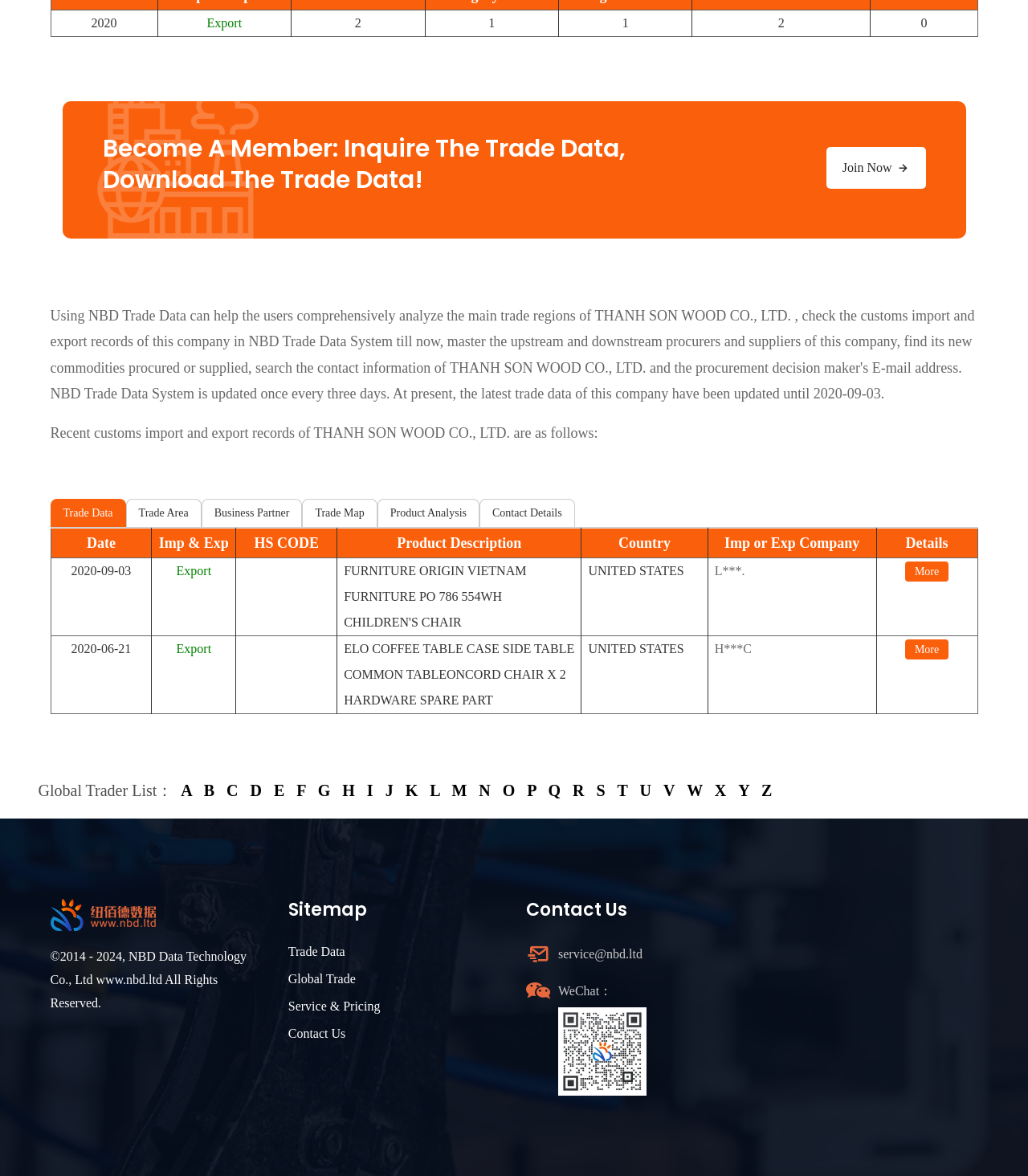Provide a short answer using a single word or phrase for the following question: 
What is the product description of the second export record?

ELO COFFEE TABLE CASE SIDE TABLE COMMON TABLEONCORD CHAIR X 2 HARDWARE SPARE PART